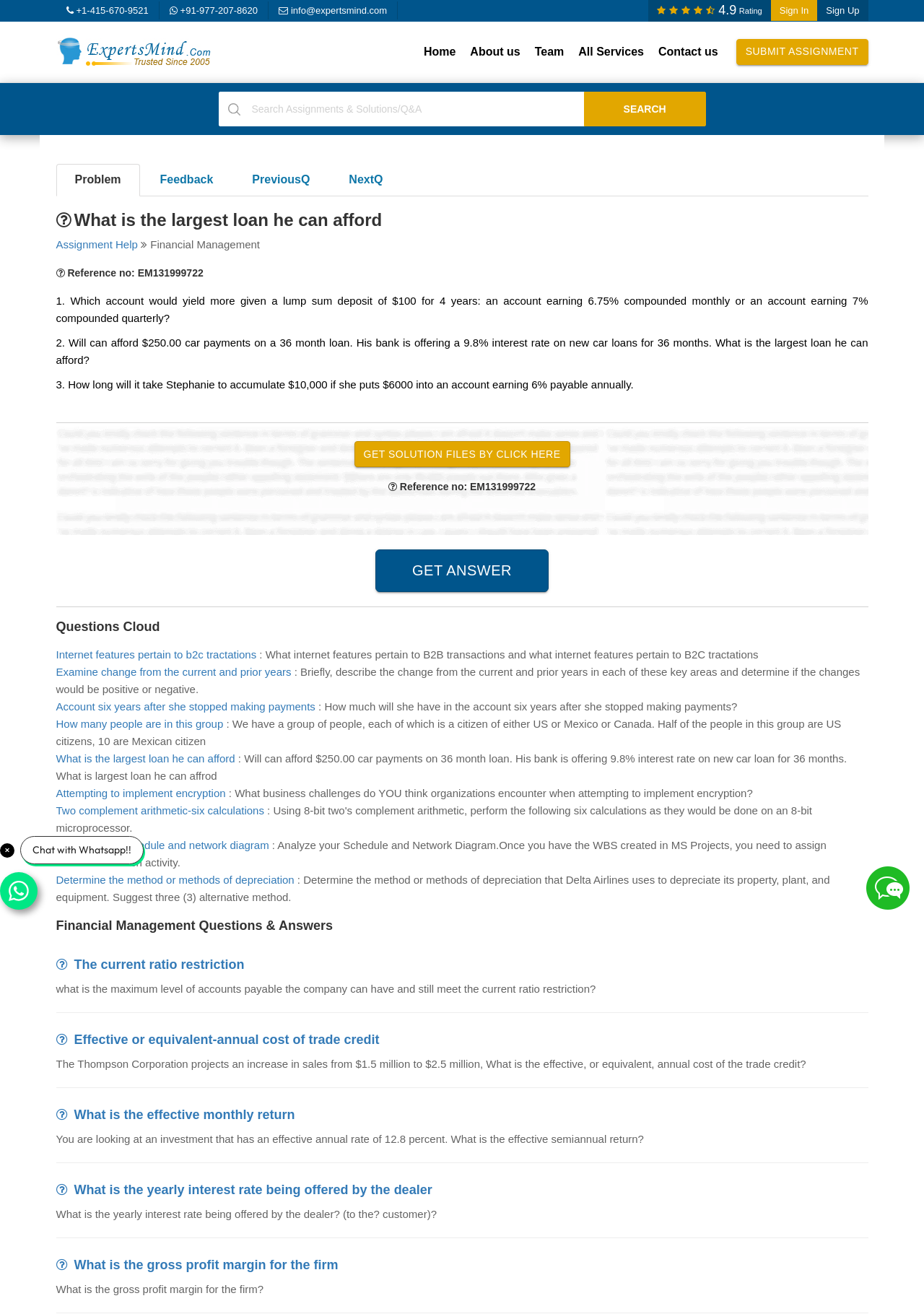Determine the bounding box coordinates for the clickable element to execute this instruction: "Search for assignments and solutions". Provide the coordinates as four float numbers between 0 and 1, i.e., [left, top, right, bottom].

[0.236, 0.07, 0.704, 0.096]